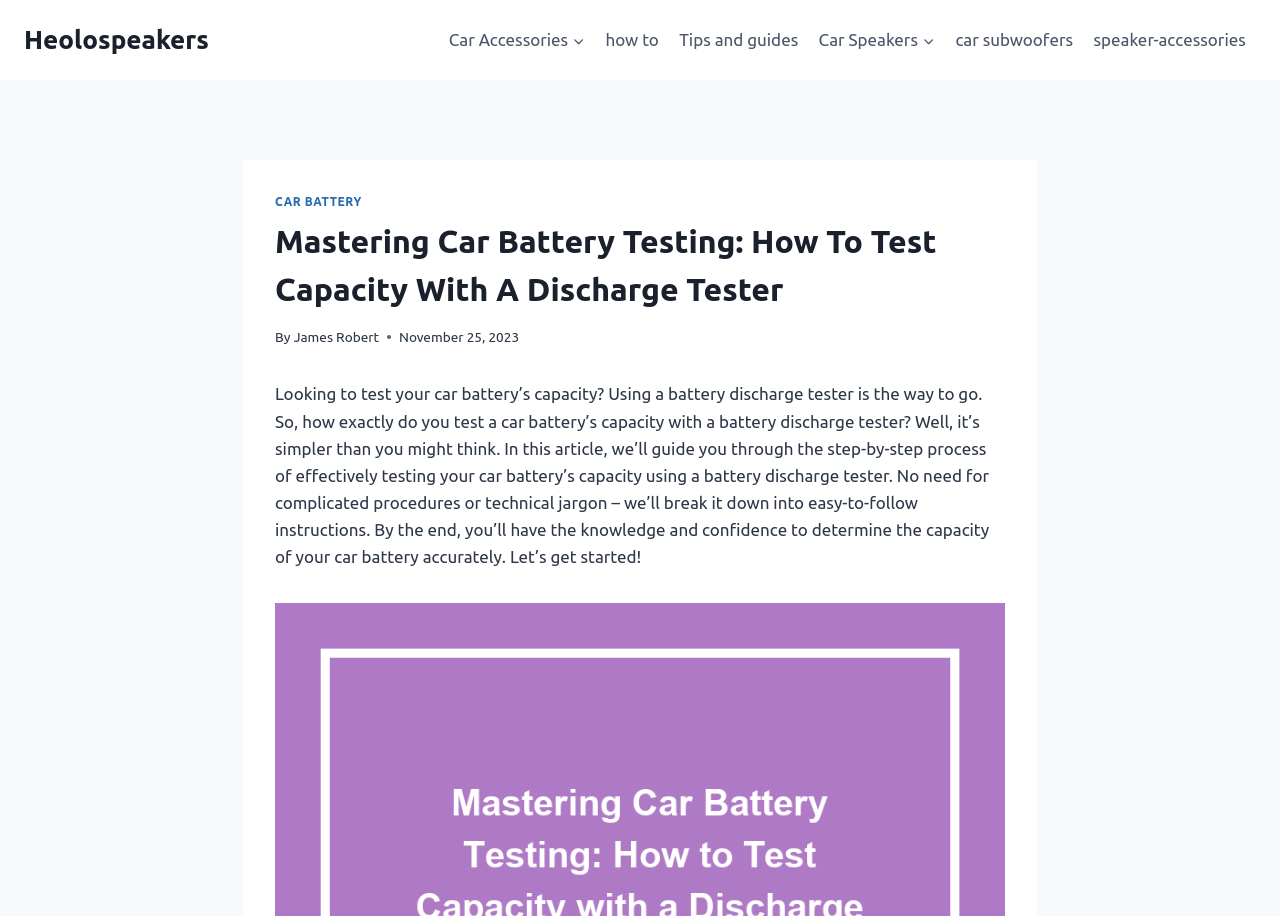Indicate the bounding box coordinates of the element that must be clicked to execute the instruction: "Explore Tips and guides". The coordinates should be given as four float numbers between 0 and 1, i.e., [left, top, right, bottom].

[0.523, 0.018, 0.632, 0.07]